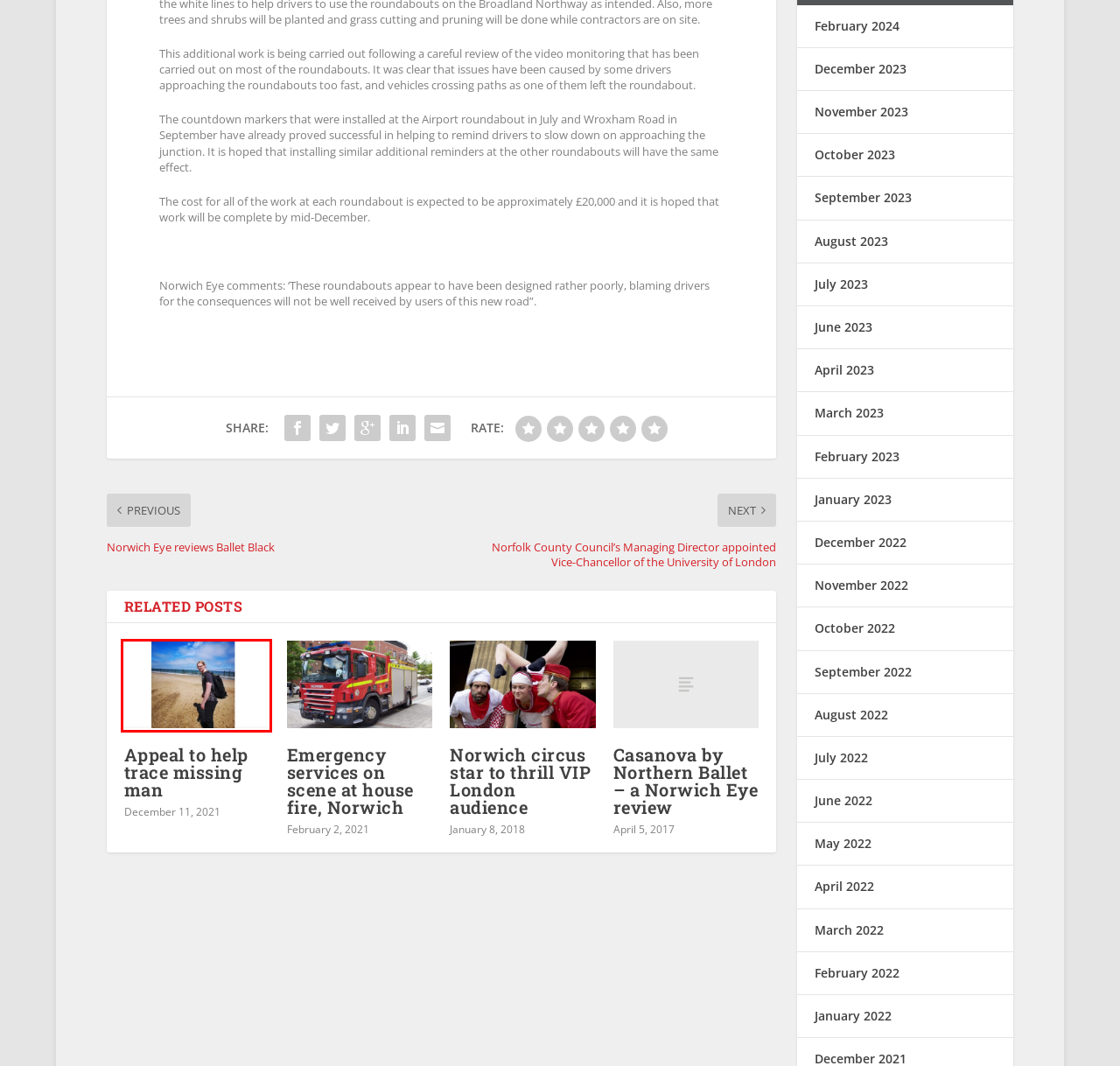Analyze the given webpage screenshot and identify the UI element within the red bounding box. Select the webpage description that best matches what you expect the new webpage to look like after clicking the element. Here are the candidates:
A. What’s on | Norwich eye
B. Appeal to help trace missing man | Norwich eye
C. Archives | Norwich eye
D. Norwich Eye reviews Mother Hode | Norwich eye
E. Norwich circus star to thrill VIP London audience | Norwich eye
F. Casanova by Northern Ballet – a Norwich Eye review | Norwich eye
G. Norwich Eye reviews Crying Wolf | Norwich eye
H. Emergency services on scene at house fire, Norwich | Norwich eye

B